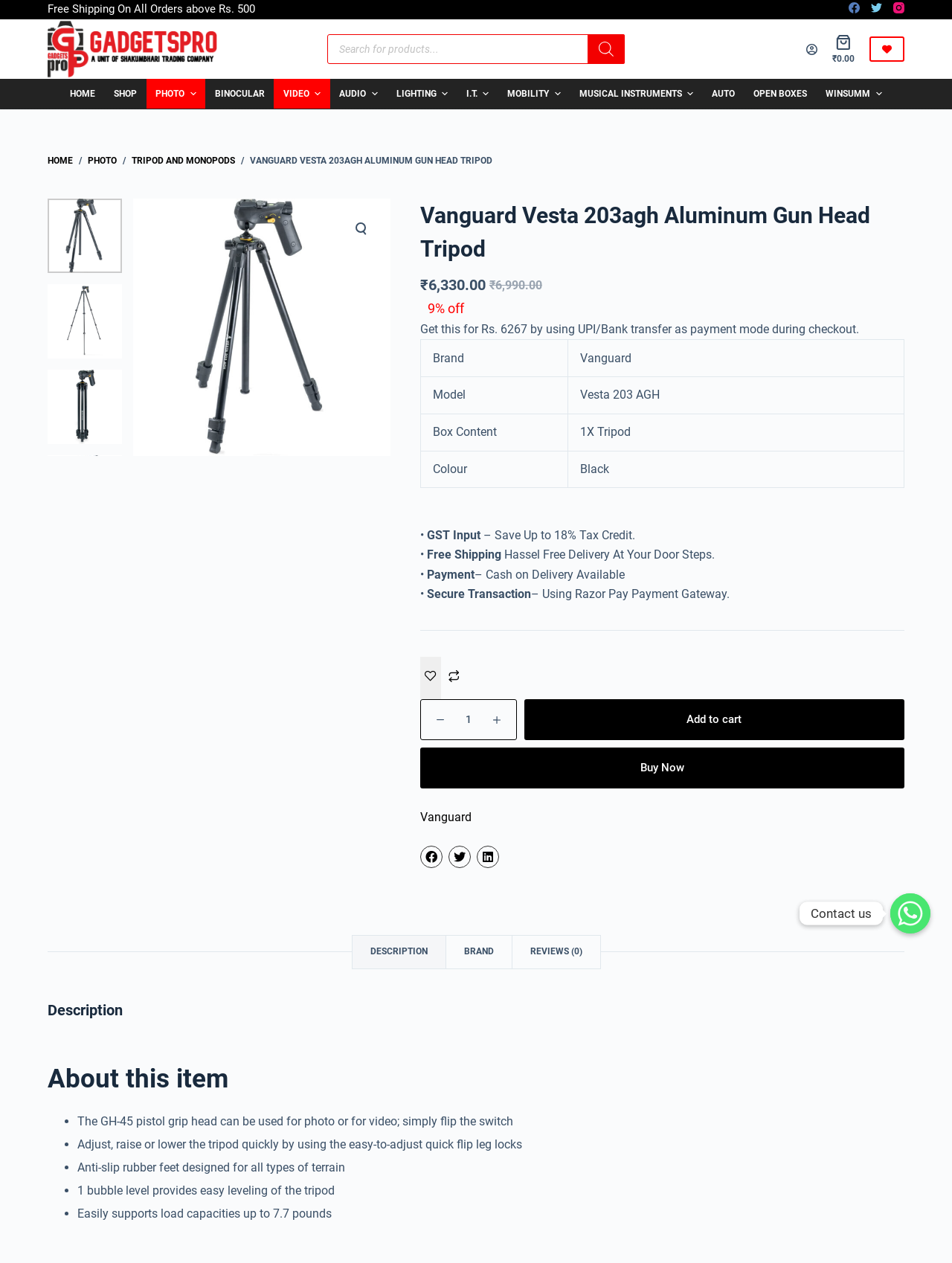Please identify the coordinates of the bounding box for the clickable region that will accomplish this instruction: "Go to home page".

[0.064, 0.063, 0.11, 0.086]